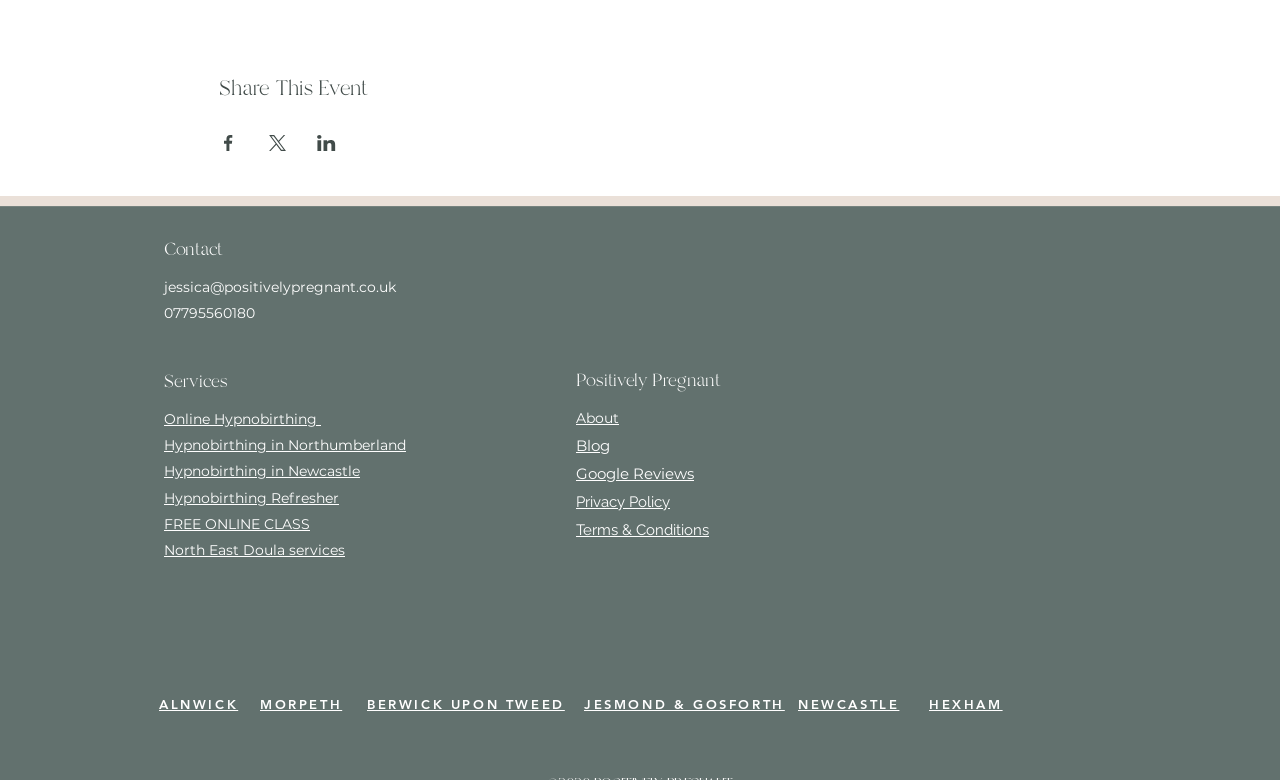What is the location of the hypnobirthing service?
Look at the screenshot and give a one-word or phrase answer.

Northumberland